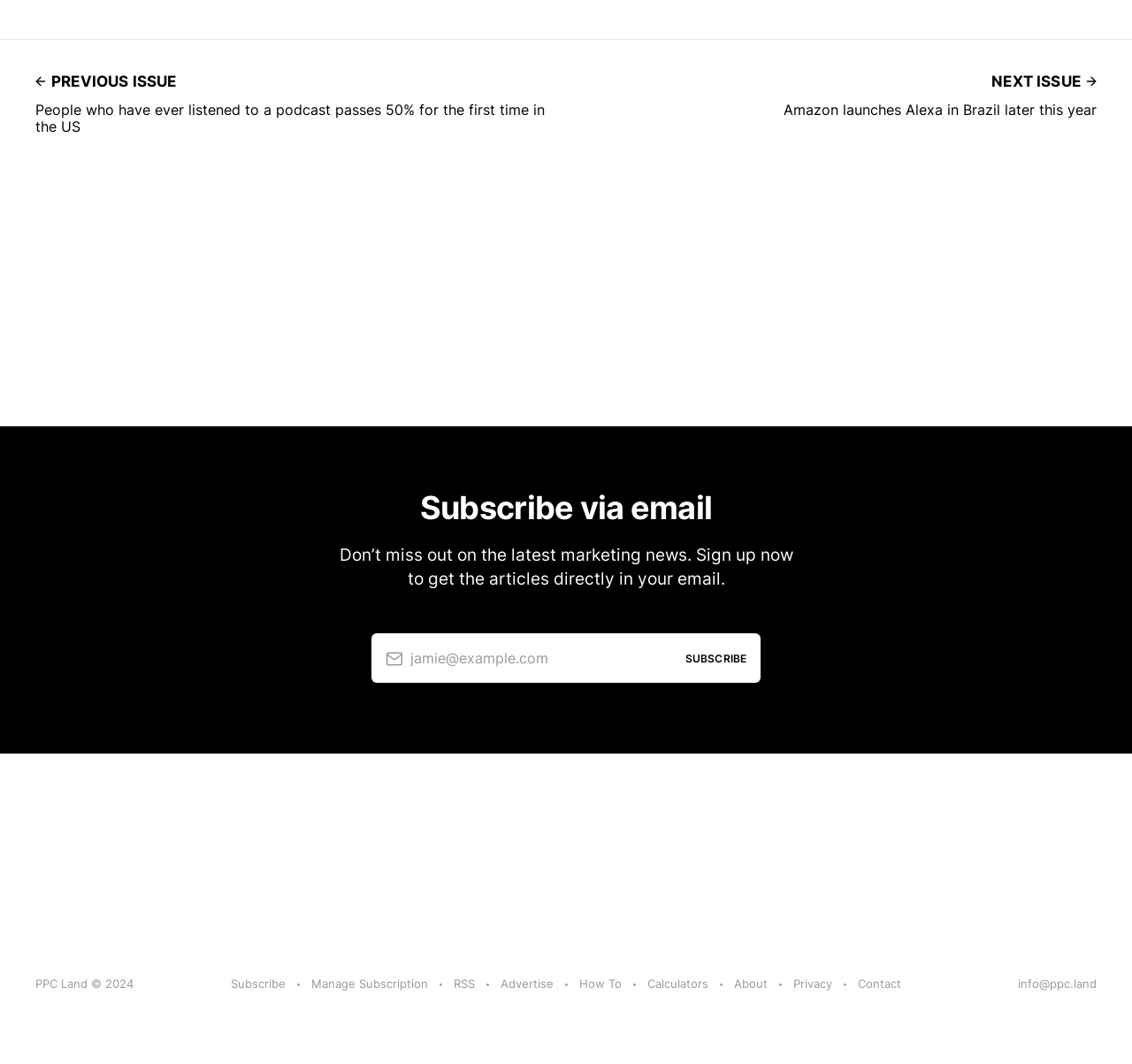What is the topic of the previous issue?
From the image, respond using a single word or phrase.

Podcast listeners